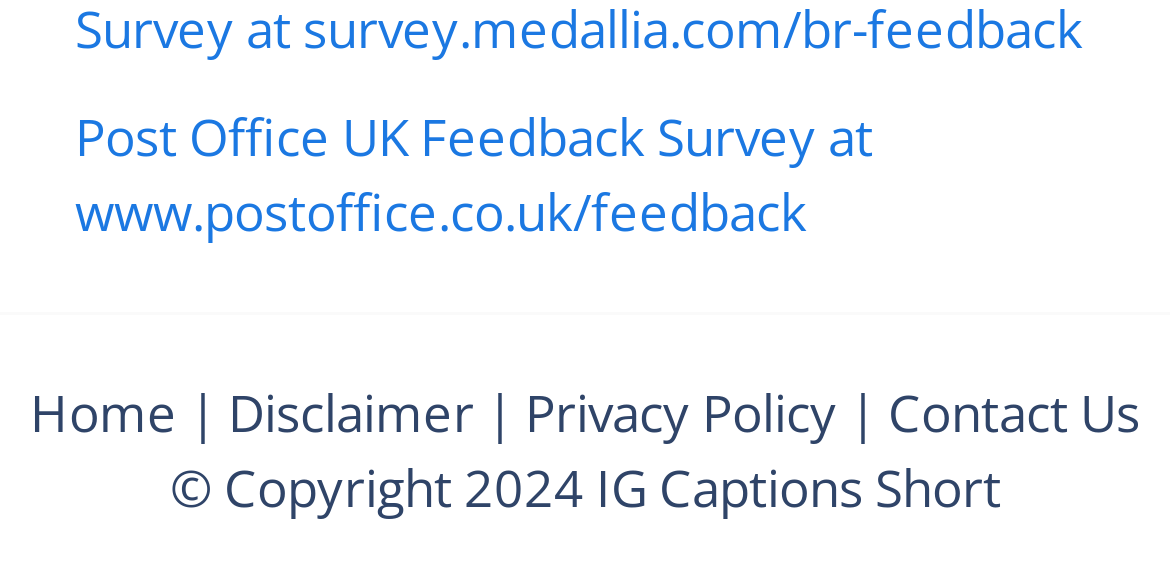What is the purpose of the link at the top of the page?
Look at the image and provide a short answer using one word or a phrase.

Feedback Survey